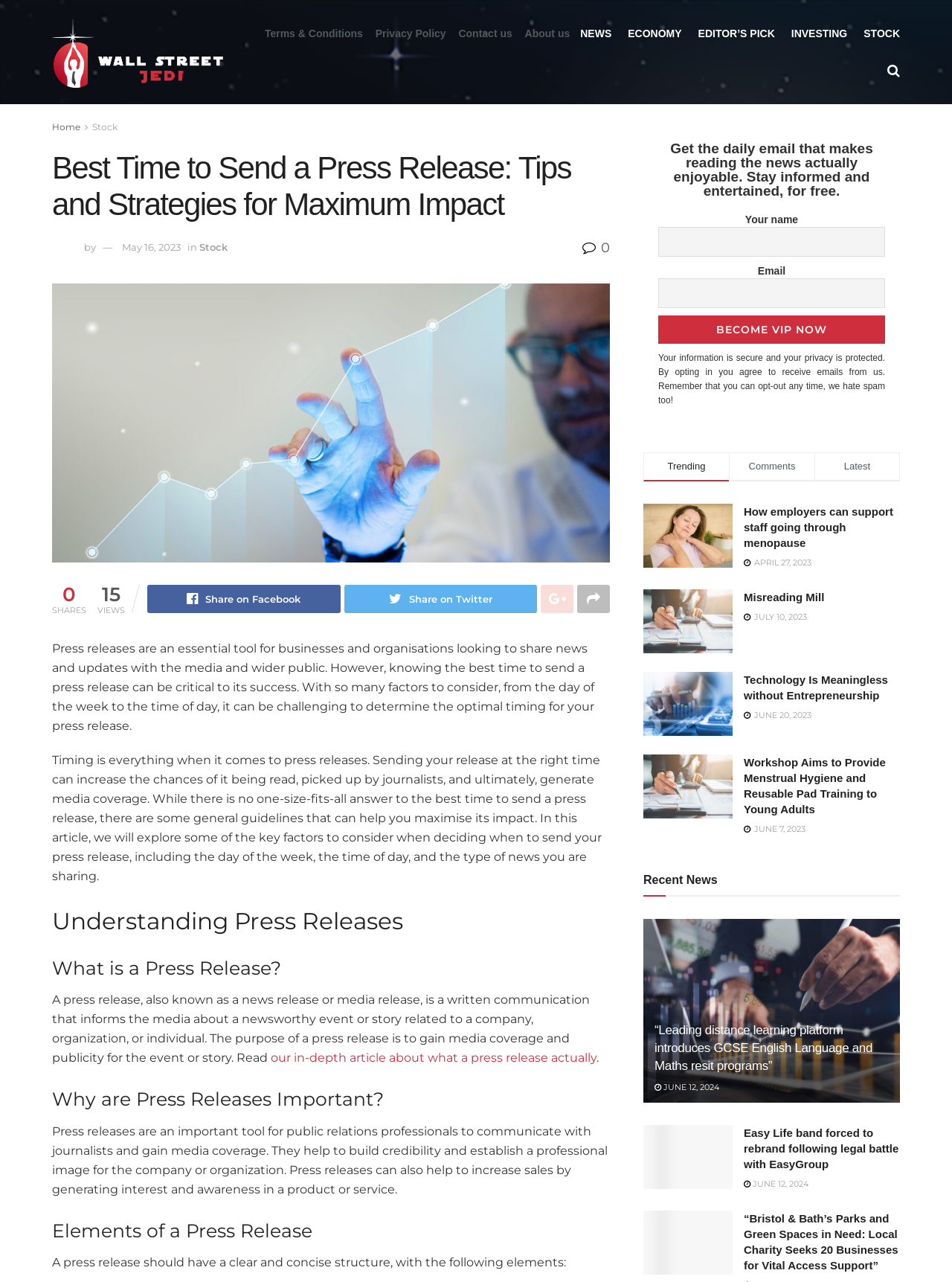Determine the bounding box coordinates of the area to click in order to meet this instruction: "Read the article 'How employers can support staff going through menopause'".

[0.676, 0.393, 0.77, 0.443]